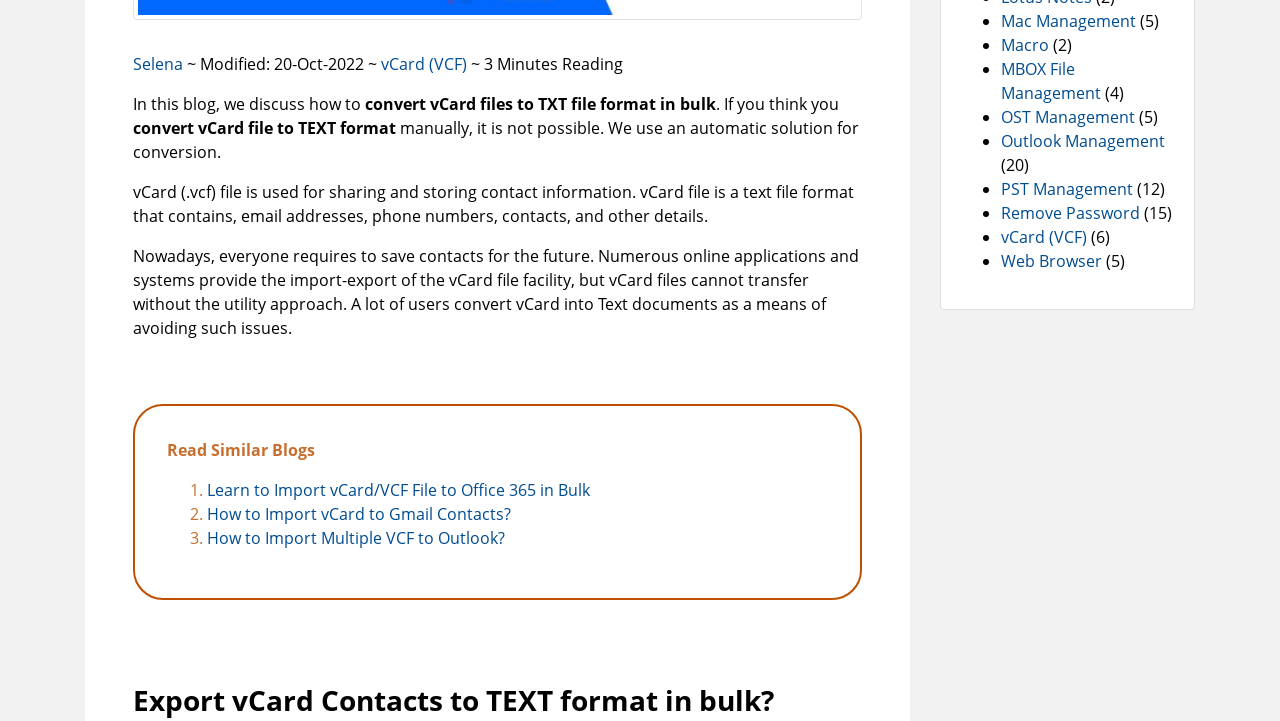Based on the element description, predict the bounding box coordinates (top-left x, top-left y, bottom-right x, bottom-right y) for the UI element in the screenshot: Macro

[0.782, 0.047, 0.82, 0.078]